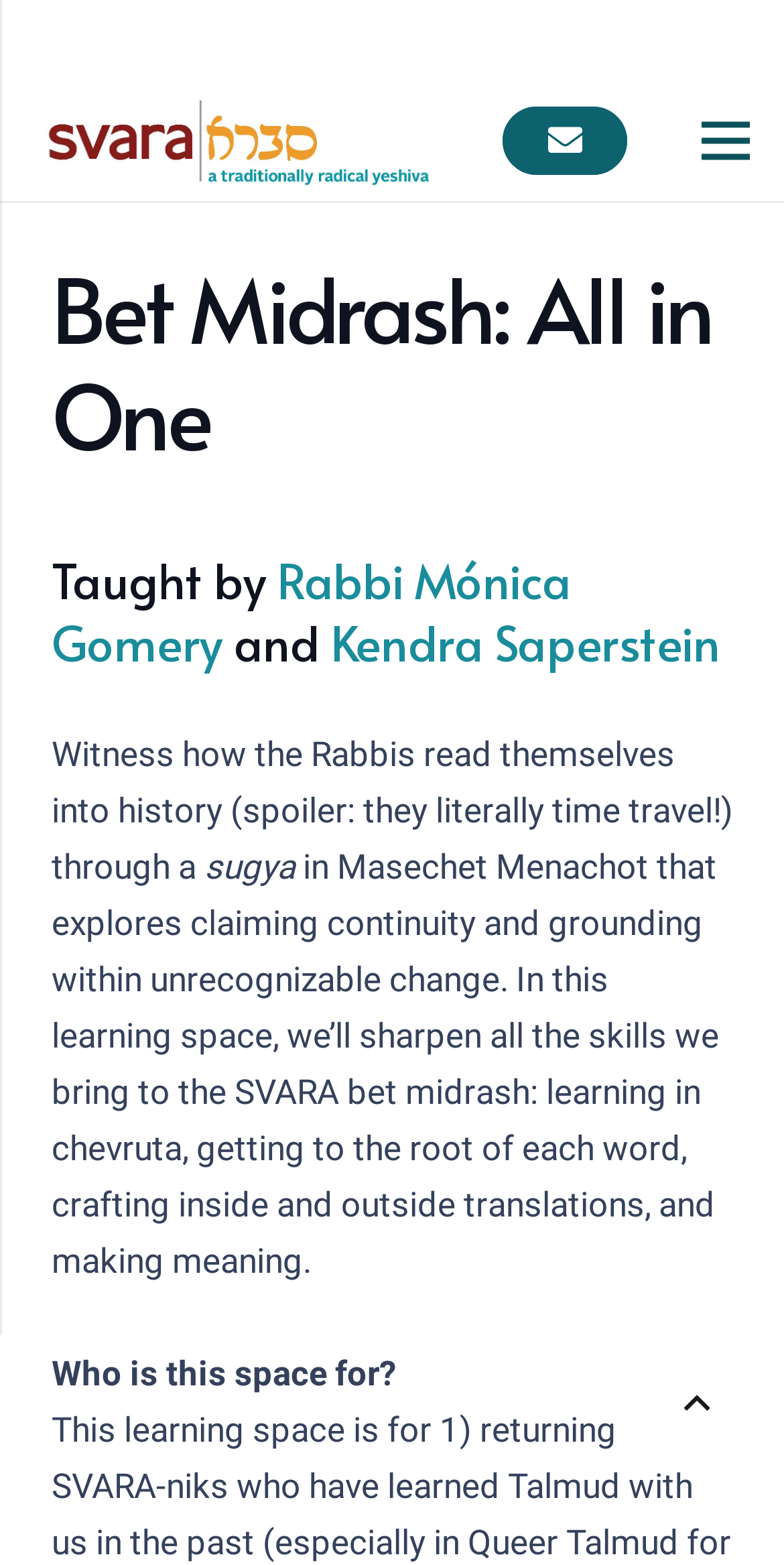Provide the bounding box coordinates of the HTML element described by the text: "parent_node: About Us aria-label="Menu"".

[0.86, 0.058, 0.991, 0.122]